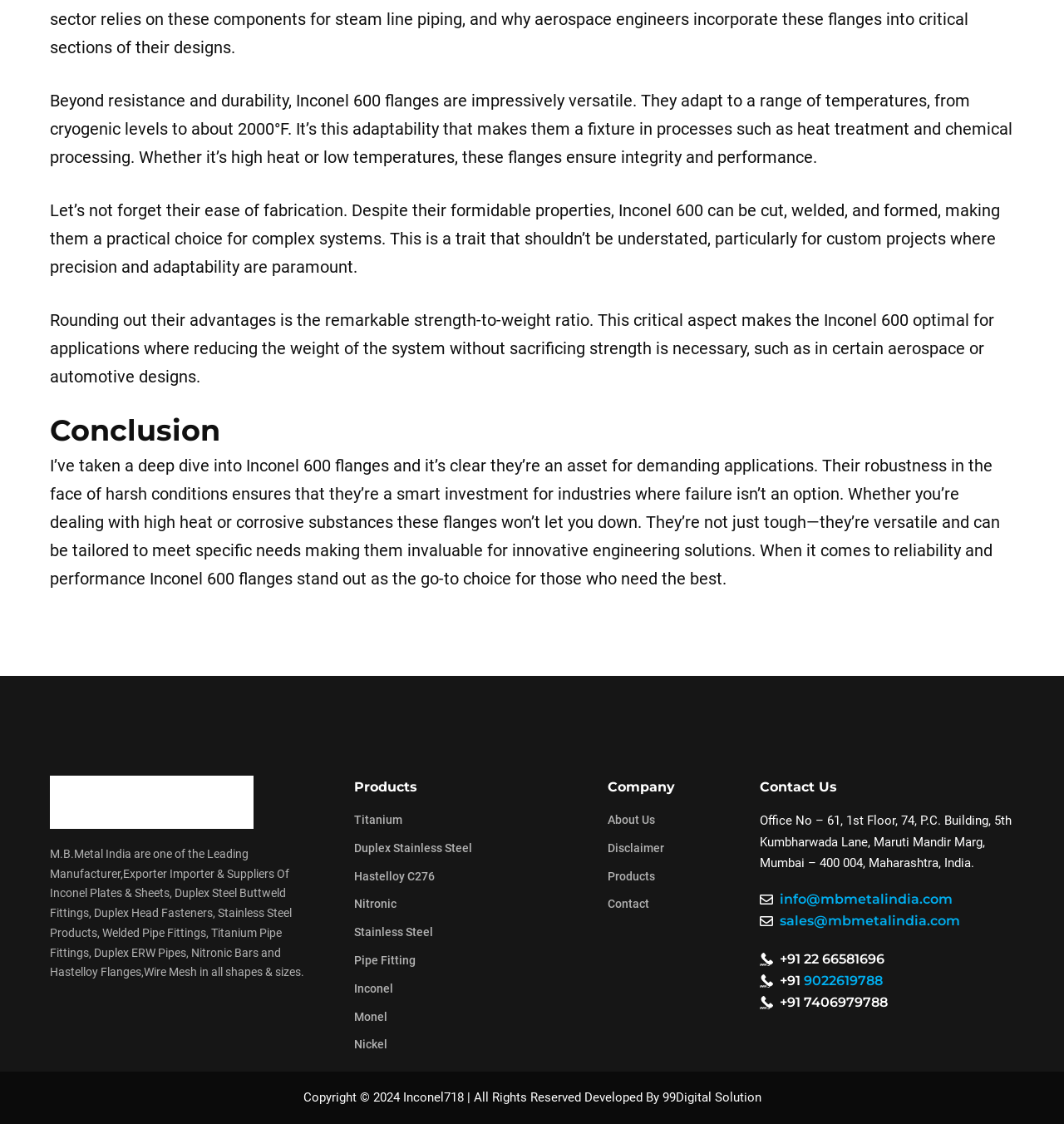Please provide the bounding box coordinates for the element that needs to be clicked to perform the following instruction: "Learn more about Titanium". The coordinates should be given as four float numbers between 0 and 1, i.e., [left, top, right, bottom].

[0.333, 0.723, 0.378, 0.735]